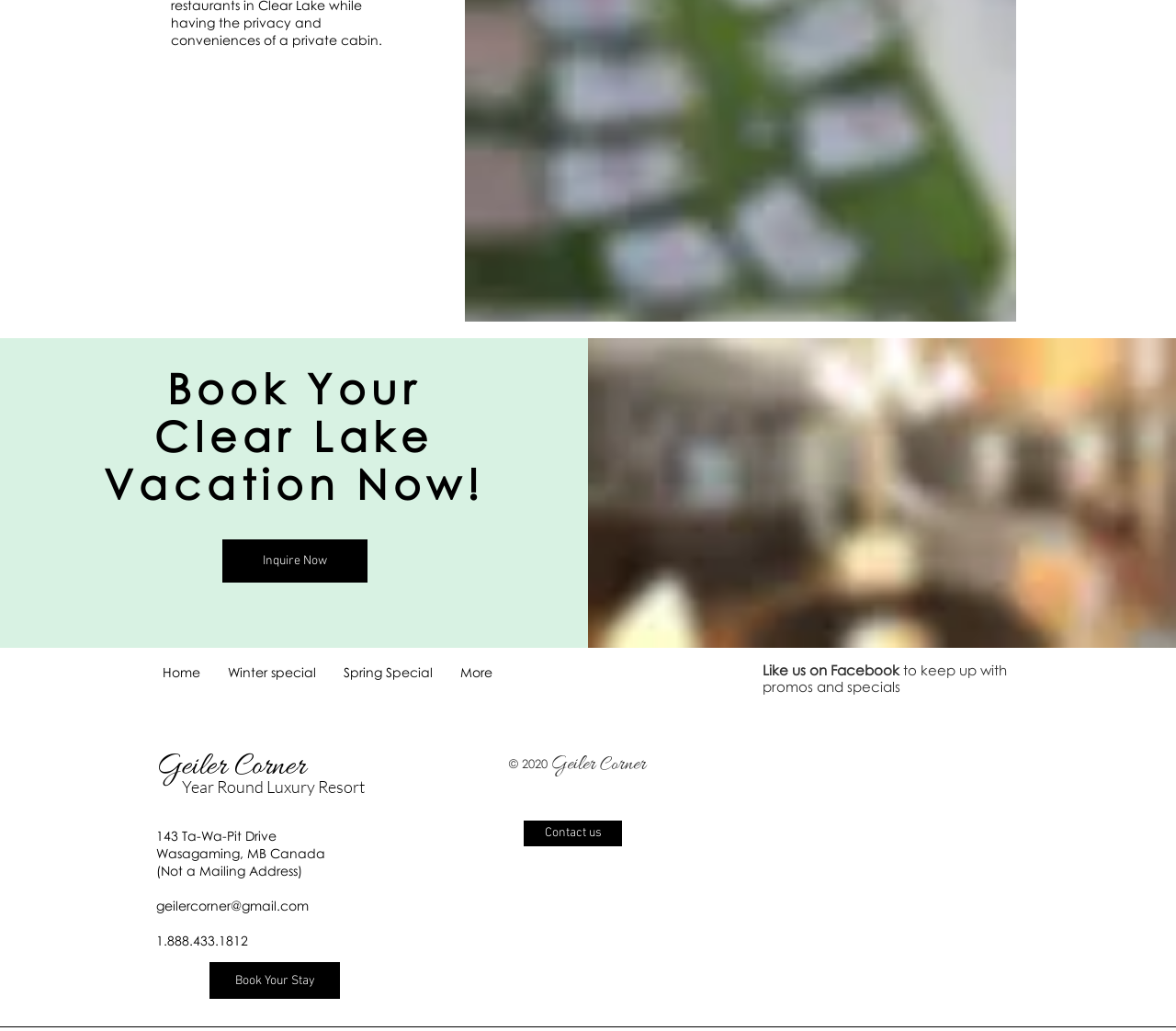Can you give a comprehensive explanation to the question given the content of the image?
What can you do on the Facebook page of the resort?

The heading element with the text 'Like us on Facebook to keep up with promos and specials' suggests that the Facebook page of the resort is used to keep up with promotions and special offers.